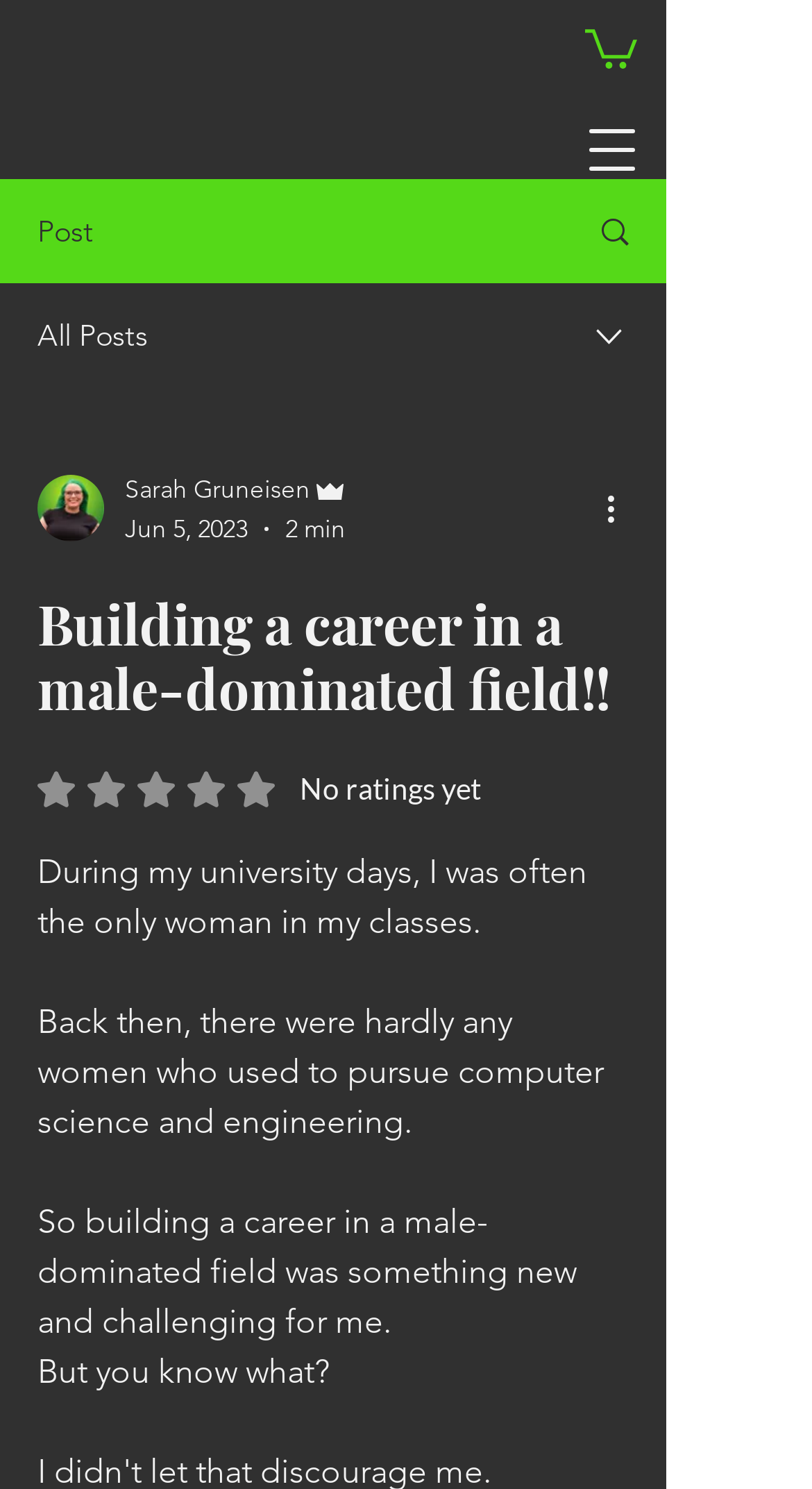What is the date of the article?
Could you answer the question with a detailed and thorough explanation?

The date of the article is June 5, 2023, as indicated by the generic text 'Jun 5, 2023' in the combobox dropdown menu.